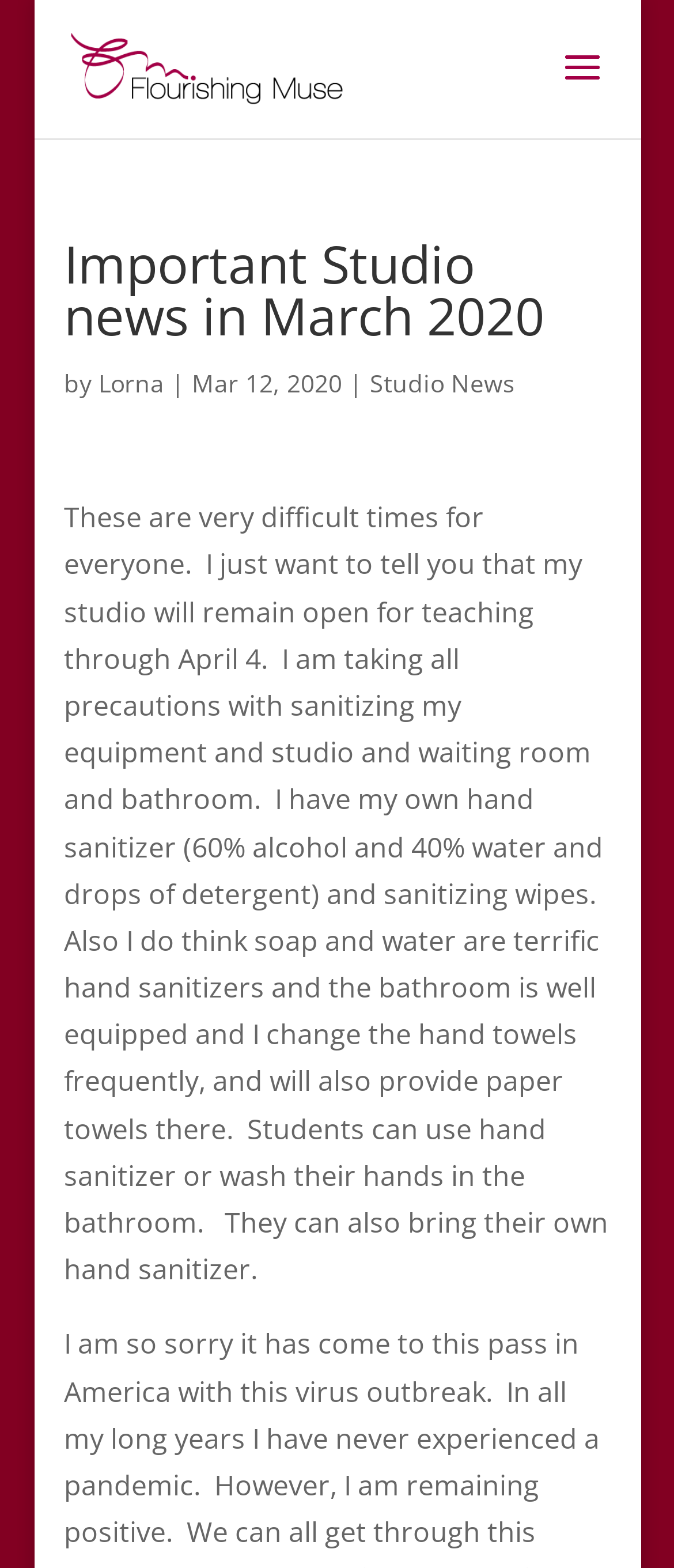What is the alternative to hand sanitizer provided in the bathroom?
Please use the image to provide an in-depth answer to the question.

The alternative to hand sanitizer provided in the bathroom can be found in the paragraph that mentions the bathroom, which states 'Also I do think soap and water are terrific hand sanitizers and the bathroom is well equipped'.